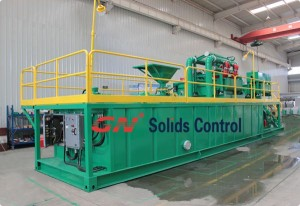Generate an in-depth description of the visual content.

The image features a GN Solids Control mud recycling system, designed for use in horizontal directional drilling (HDD) operations. This robust unit is prominently marked with the GN logo and painted in a vibrant green and yellow color scheme. The mud recycling system includes a large tank with reinforced sidewalls, equipped with foldable walkways and handrails for ease of access and transportation.

The foreground showcases the operational components, including pumps and pipes, which are essential for efficient mud management during drilling tasks. The apparatus is housed in a spacious interior, emphasizing its industrial-grade construction. This setup indicates its capability to handle substantial volumes of drilling mud, ensuring superior solids control and effective waste management. The image captures both the functionality and durability of GN Solids Control's equipment, which is crucial for modern drilling applications.